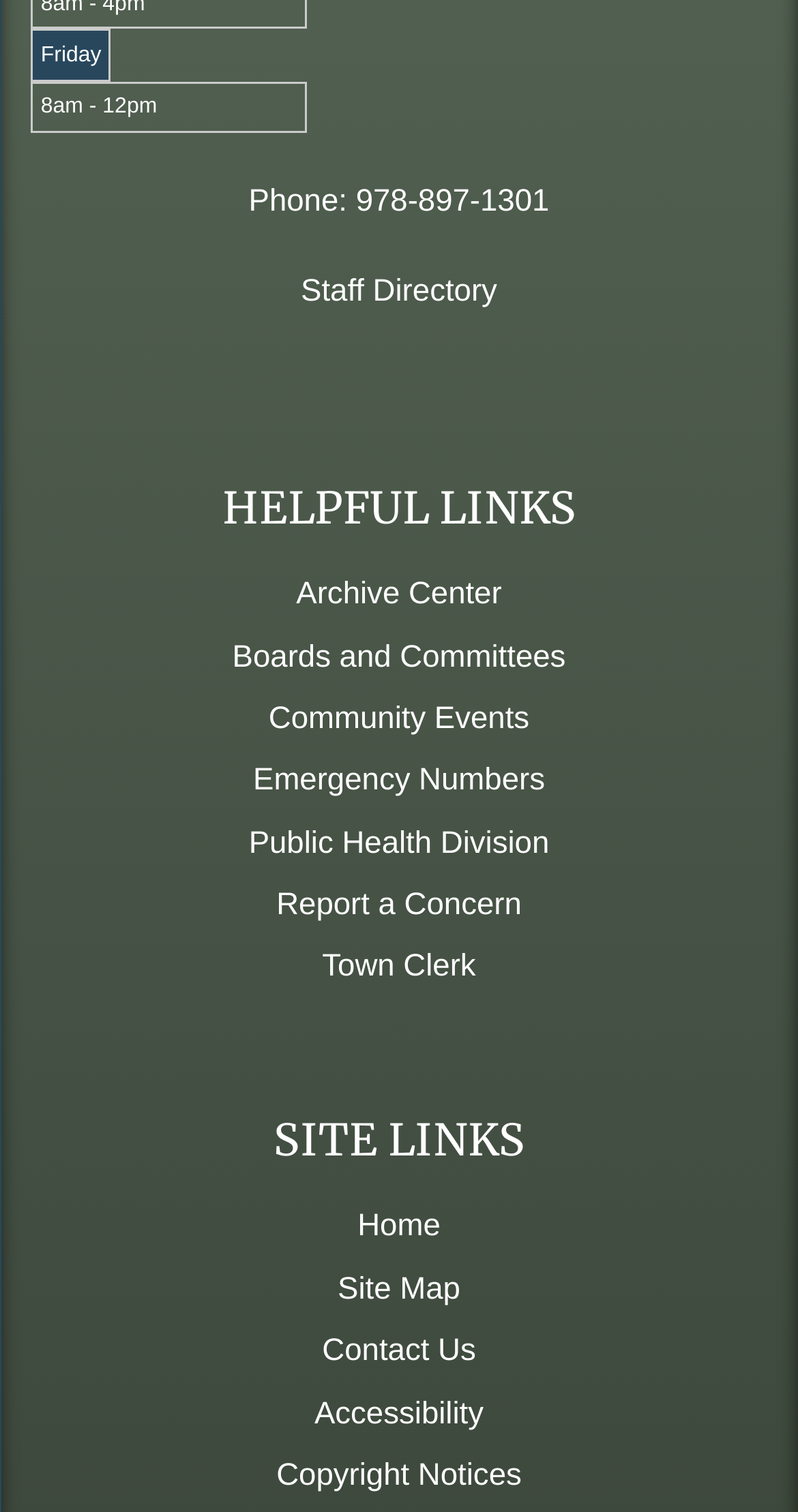Please provide the bounding box coordinates for the element that needs to be clicked to perform the instruction: "Call the phone number". The coordinates must consist of four float numbers between 0 and 1, formatted as [left, top, right, bottom].

[0.446, 0.122, 0.688, 0.145]